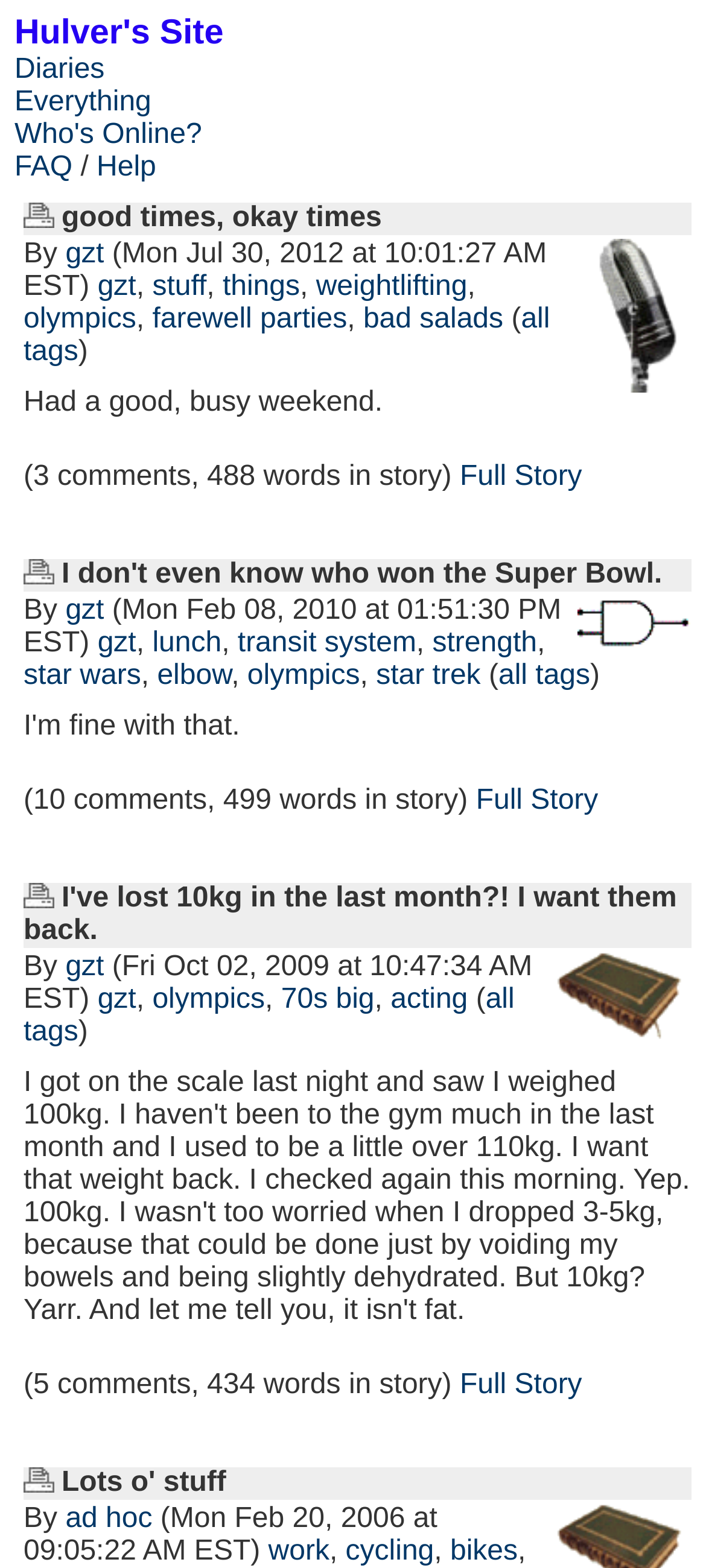What is the date of the last story?
Examine the image and give a concise answer in one word or a short phrase.

Mon Feb 20, 2006